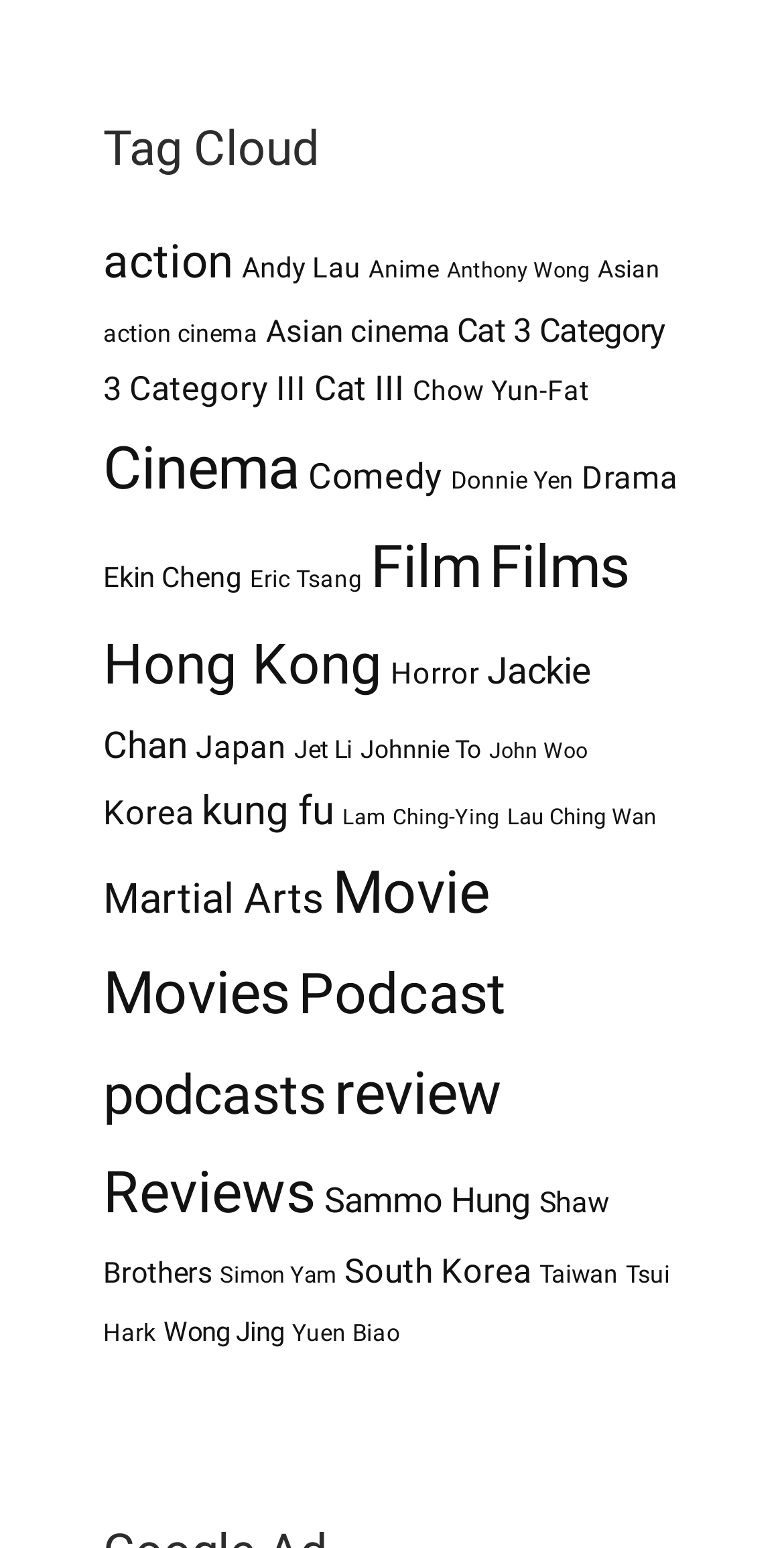Which actor has the most items?
Please provide a detailed answer to the question.

I looked at the links with actor names and the number of items in parentheses. Jackie Chan has the most items with 88 items.